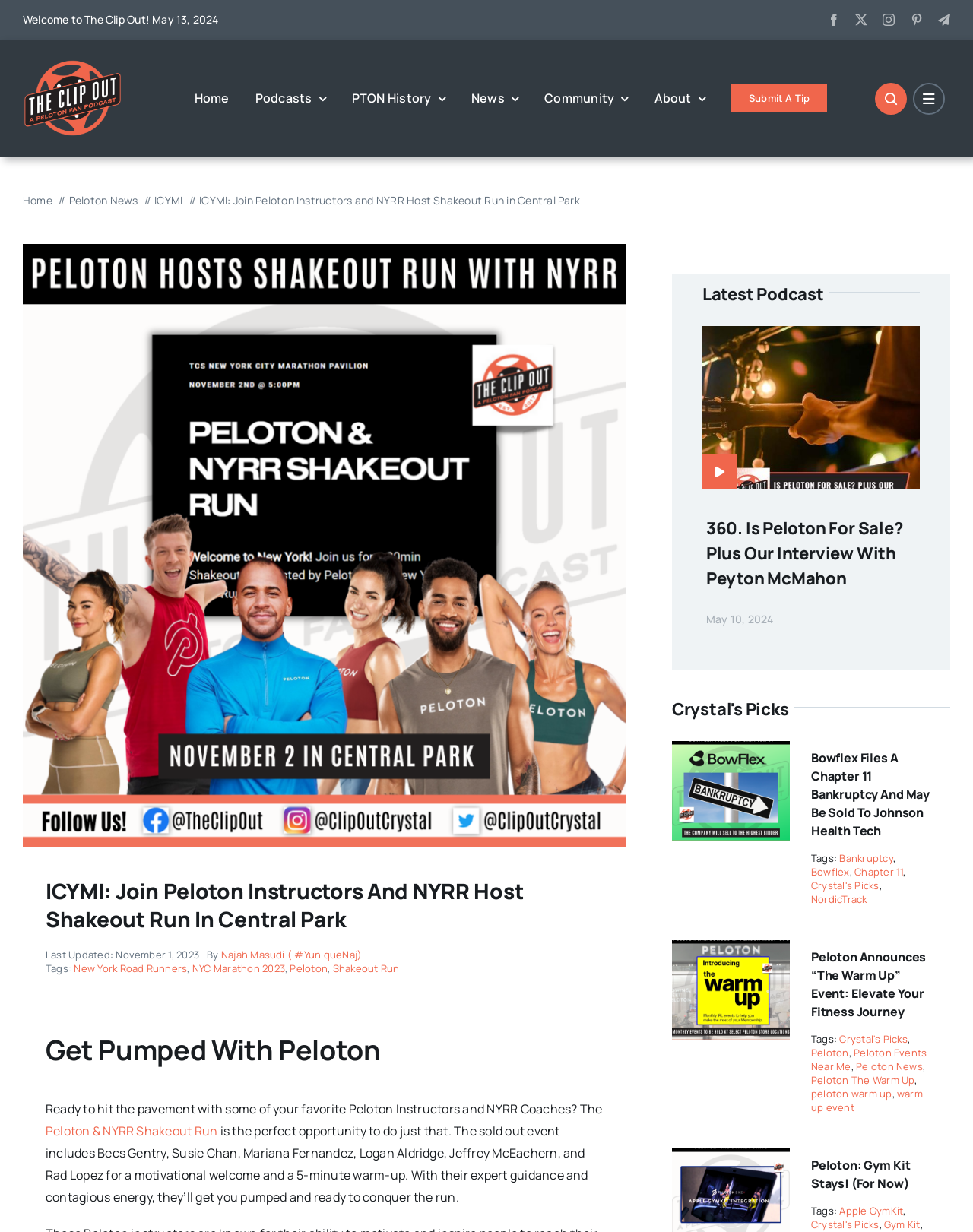Can you find the bounding box coordinates for the element to click on to achieve the instruction: "Check out the Crystal's Picks section"?

[0.691, 0.566, 0.811, 0.586]